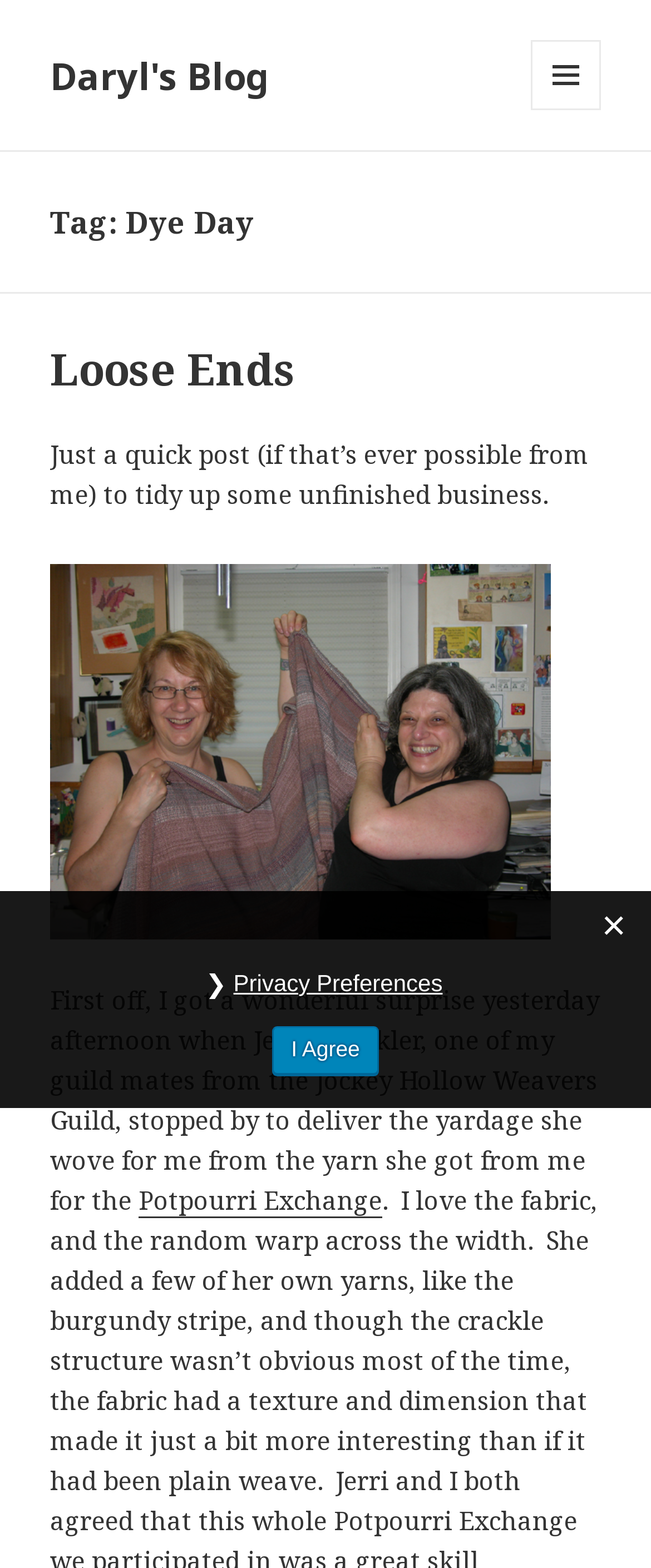Please locate and generate the primary heading on this webpage.

Tag: Dye Day